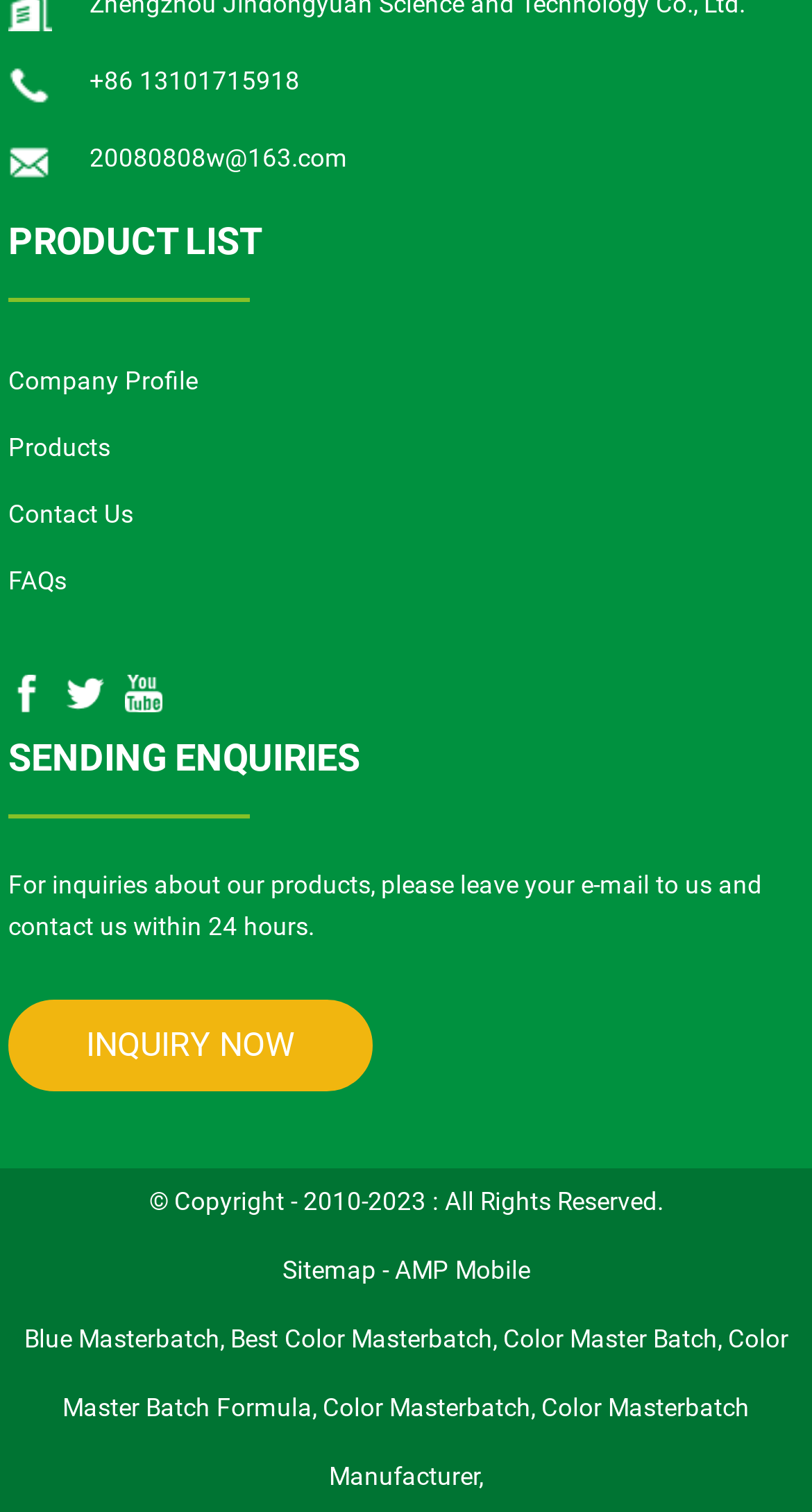Please specify the bounding box coordinates in the format (top-left x, top-left y, bottom-right x, bottom-right y), with all values as floating point numbers between 0 and 1. Identify the bounding box of the UI element described by: Best Color Masterbatch

[0.283, 0.877, 0.606, 0.896]